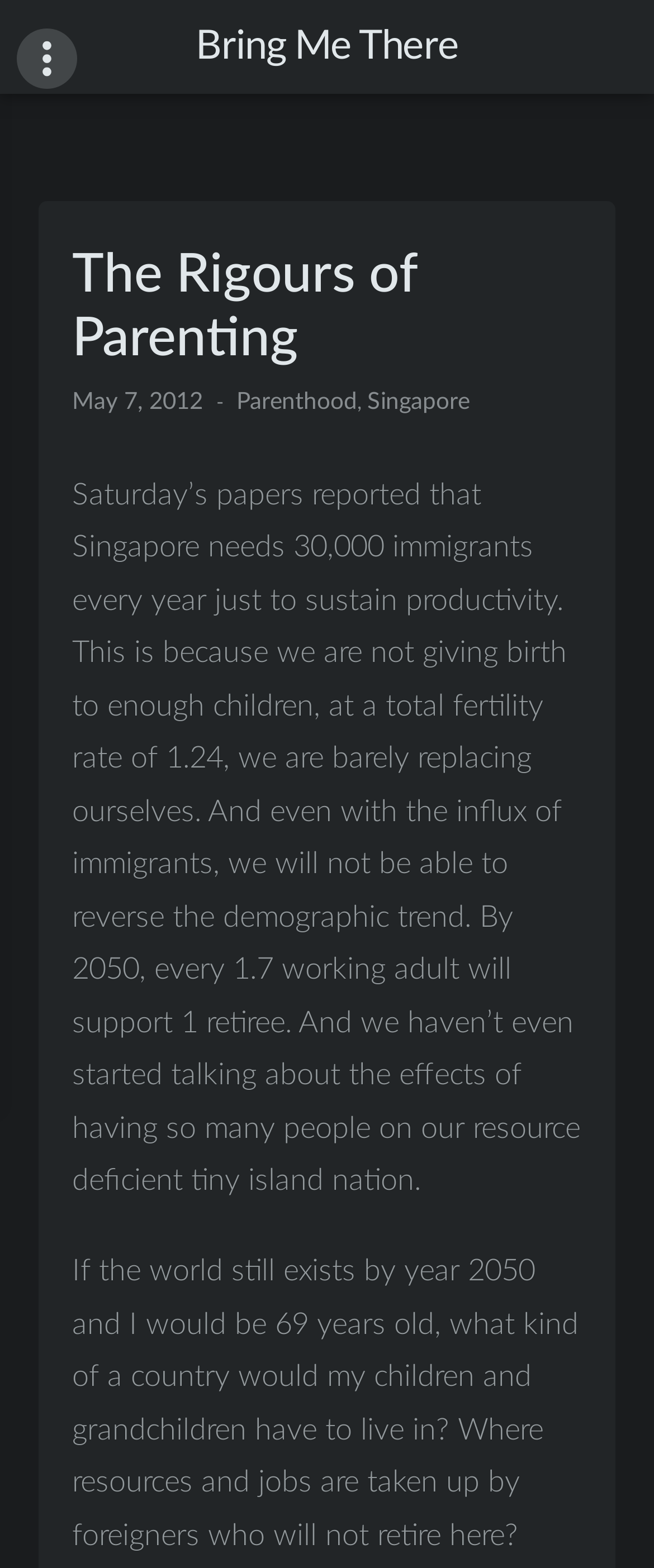Use a single word or phrase to answer the question:
What is the date mentioned in the article?

May 7, 2012